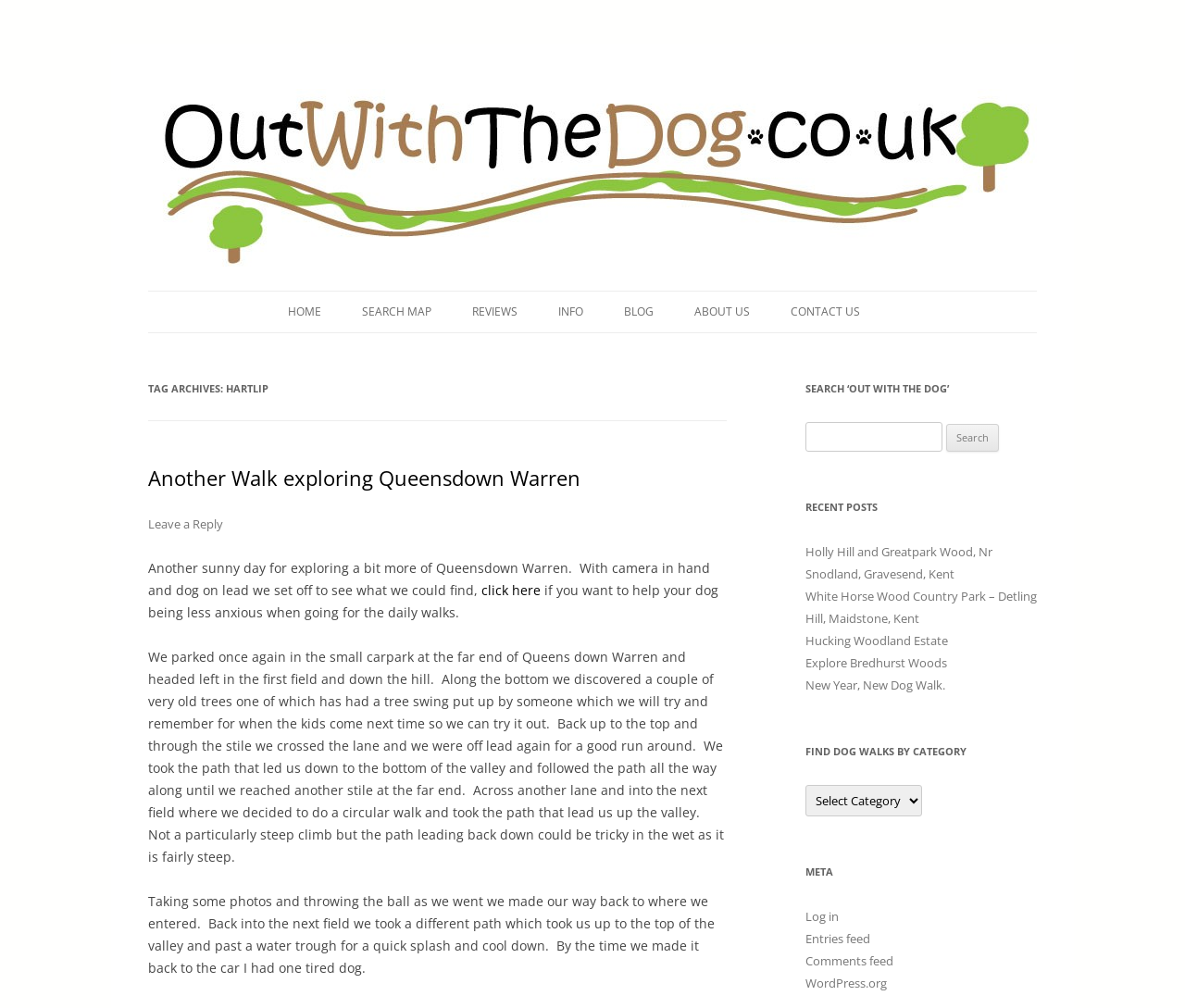Examine the screenshot and answer the question in as much detail as possible: What is the name of the walk described in the article?

The article on the webpage describes a specific dog walk, and the title of the walk is 'Another Walk exploring Queensdown Warren'. This title is mentioned in the heading and also as a link, indicating that it is a key piece of information about the walk.